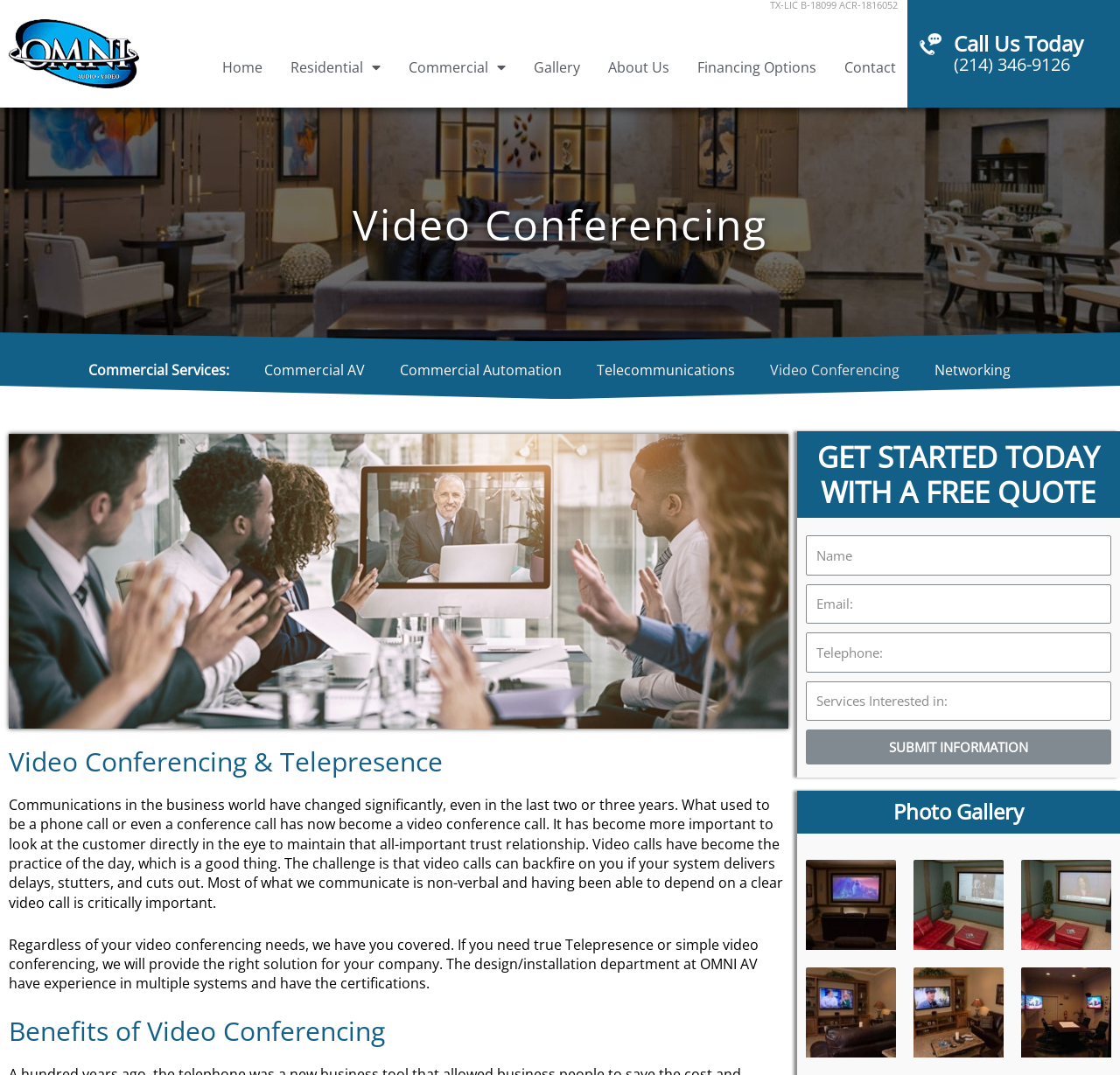Specify the bounding box coordinates of the region I need to click to perform the following instruction: "Click the 'Commercial AV' link". The coordinates must be four float numbers in the range of 0 to 1, i.e., [left, top, right, bottom].

[0.22, 0.326, 0.341, 0.363]